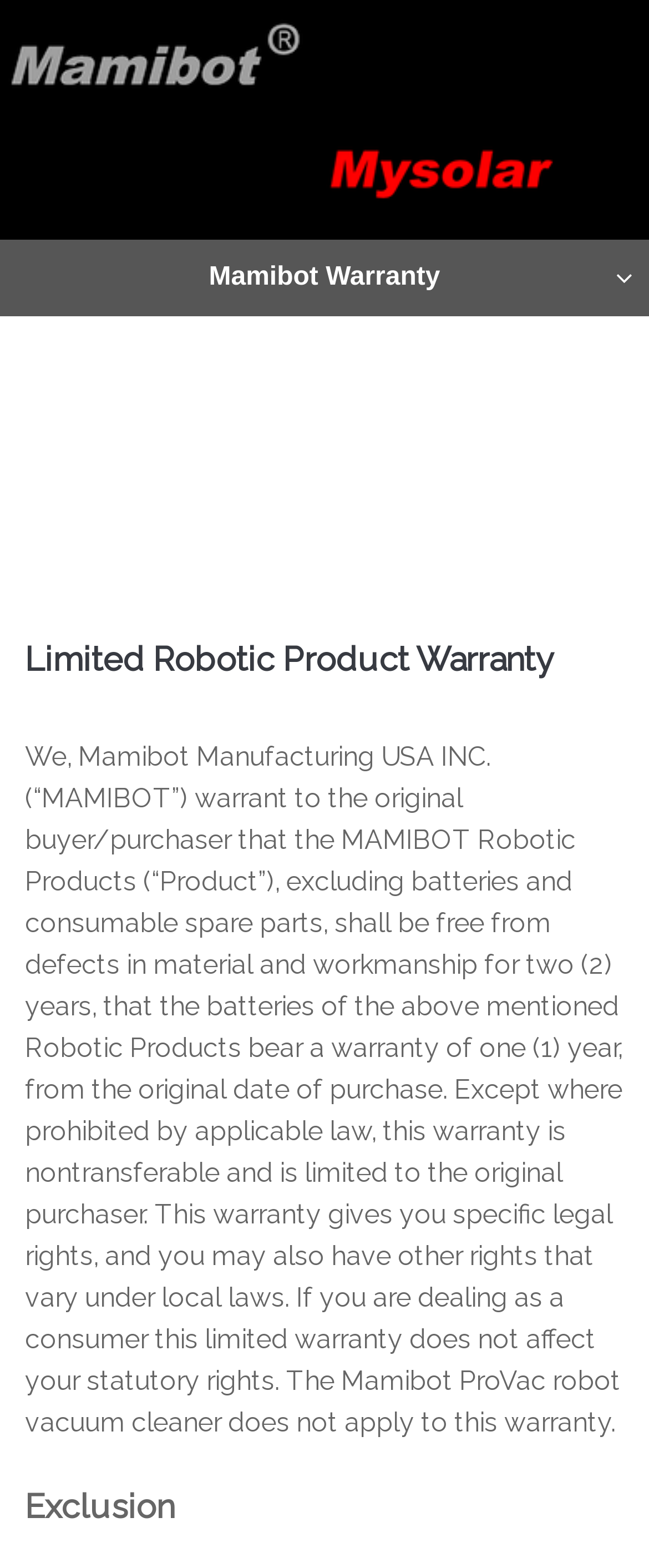What is the name of the robot vacuum cleaner that does not apply to this warranty?
Using the screenshot, give a one-word or short phrase answer.

Mamibot ProVac